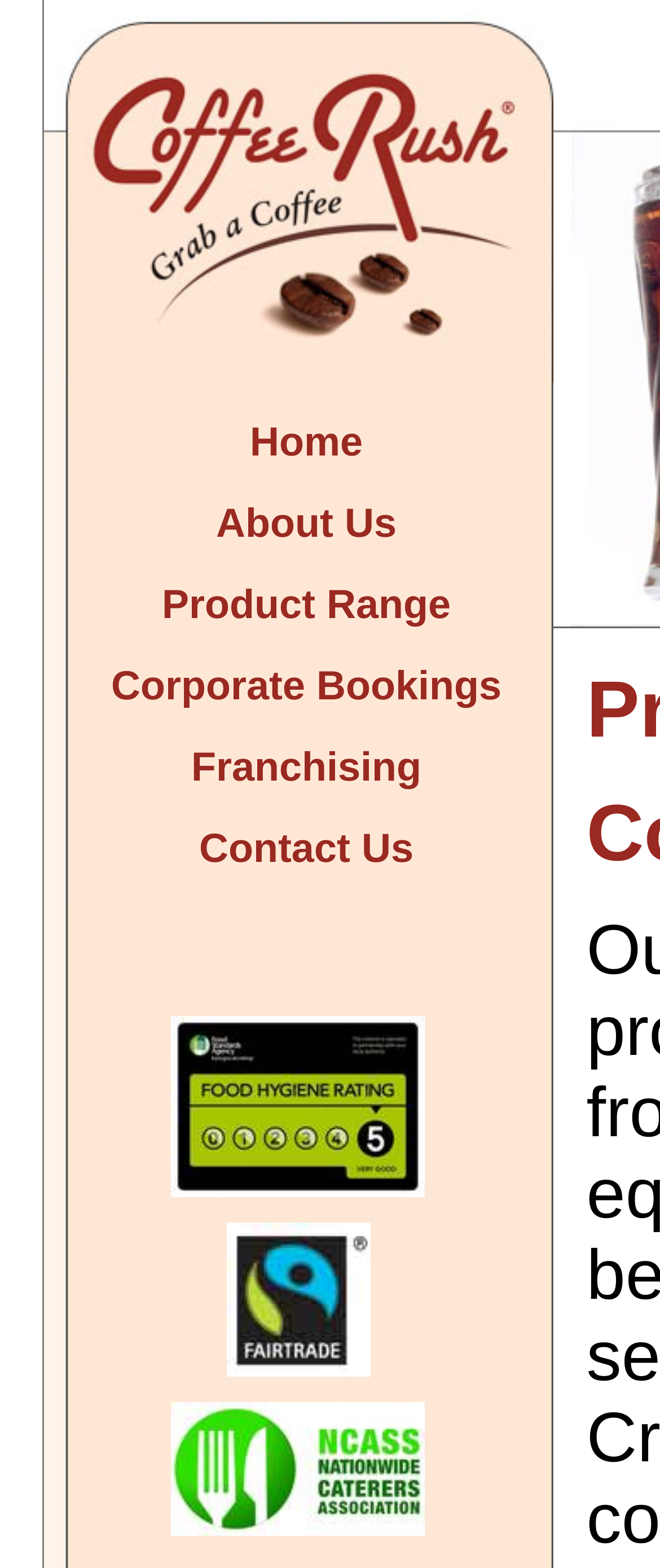Respond to the question below with a single word or phrase:
How many images are there on the webpage?

4